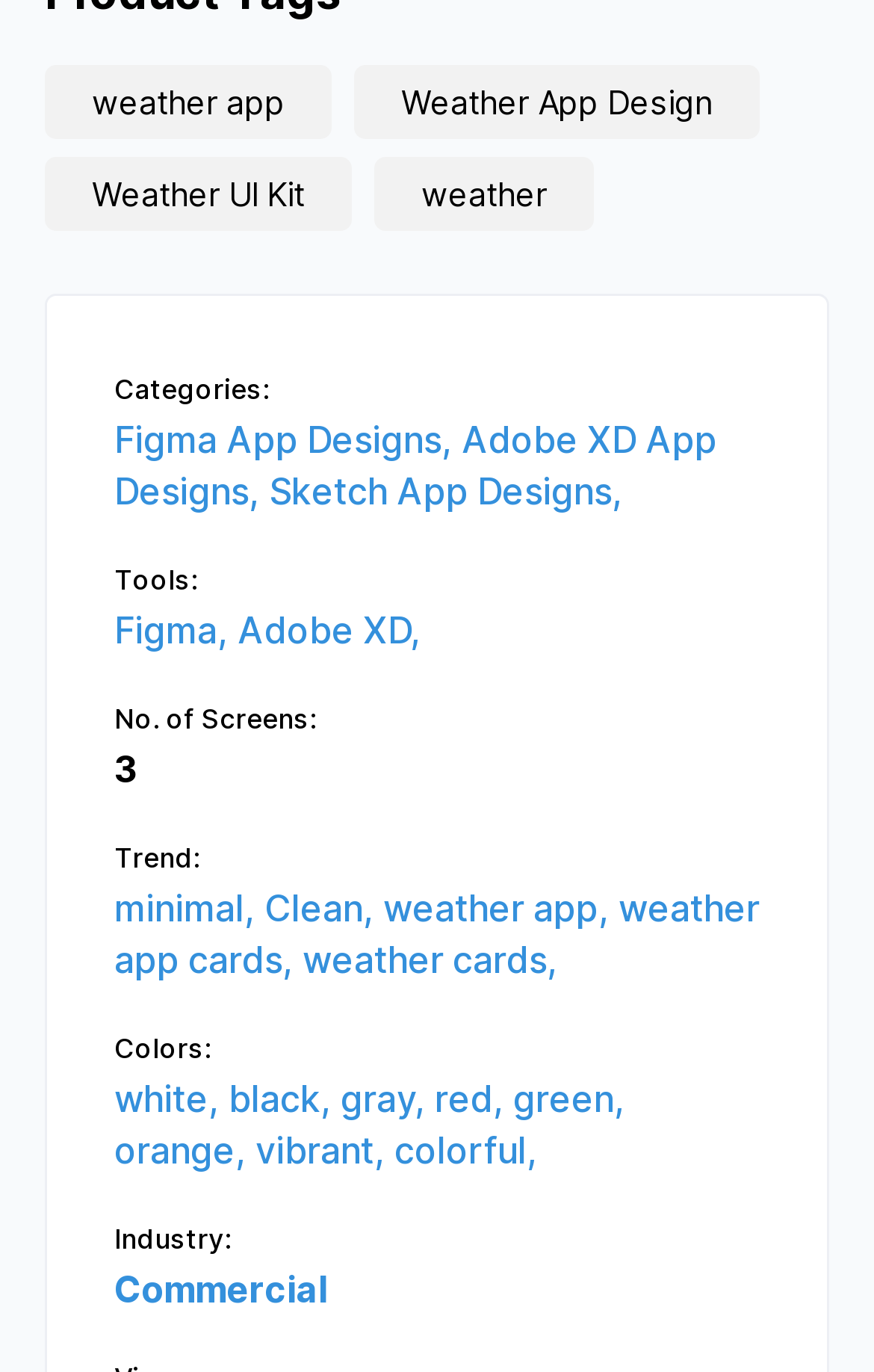Given the description of the UI element: "weather cards,", predict the bounding box coordinates in the form of [left, top, right, bottom], with each value being a float between 0 and 1.

[0.346, 0.683, 0.638, 0.716]